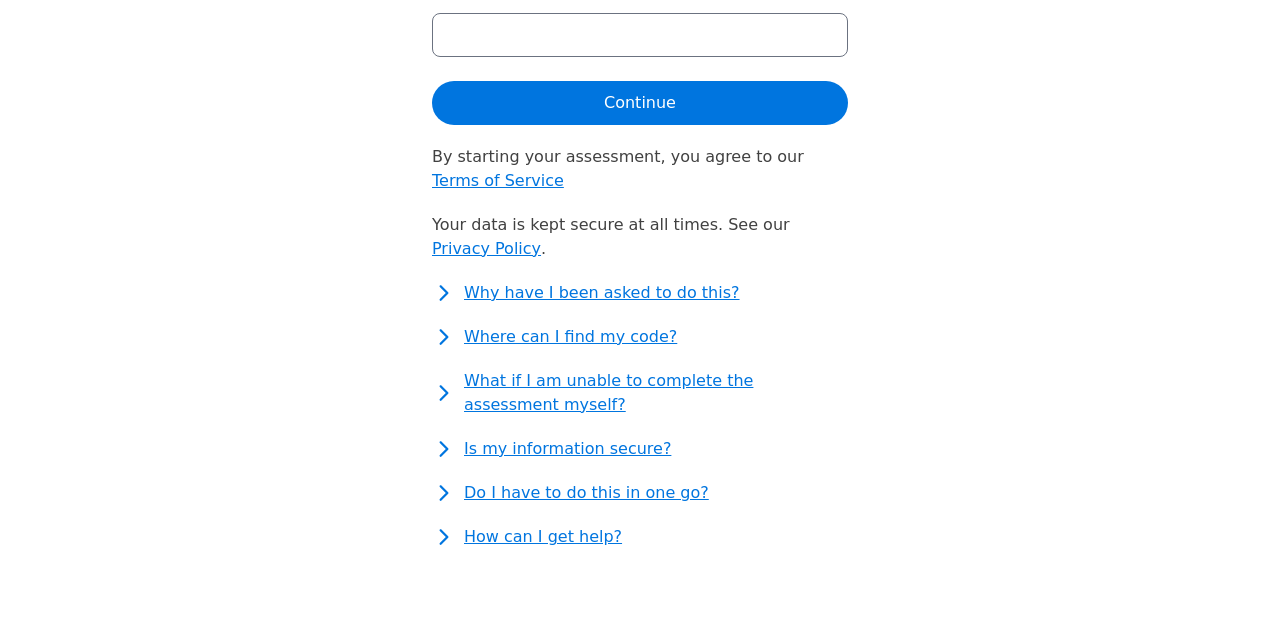Extract the bounding box coordinates of the UI element described: "Continue". Provide the coordinates in the format [left, top, right, bottom] with values ranging from 0 to 1.

[0.338, 0.126, 0.662, 0.195]